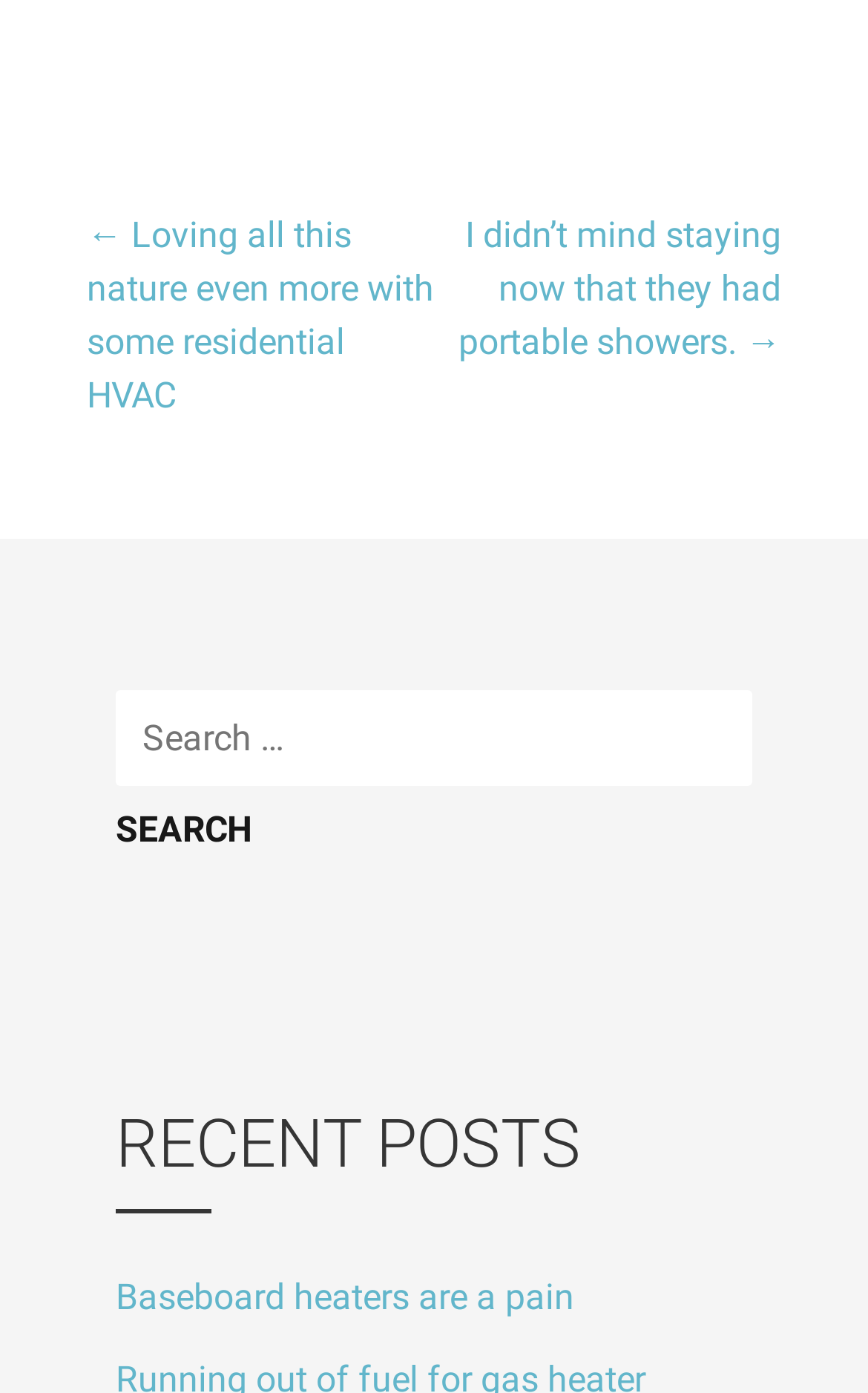Refer to the image and provide an in-depth answer to the question: 
How many navigation links are there?

In the navigation section, there are two links: '← Loving all this nature even more with some residential HVAC' and 'I didn’t mind staying now that they had portable showers. →'. These links are likely used to navigate between posts.